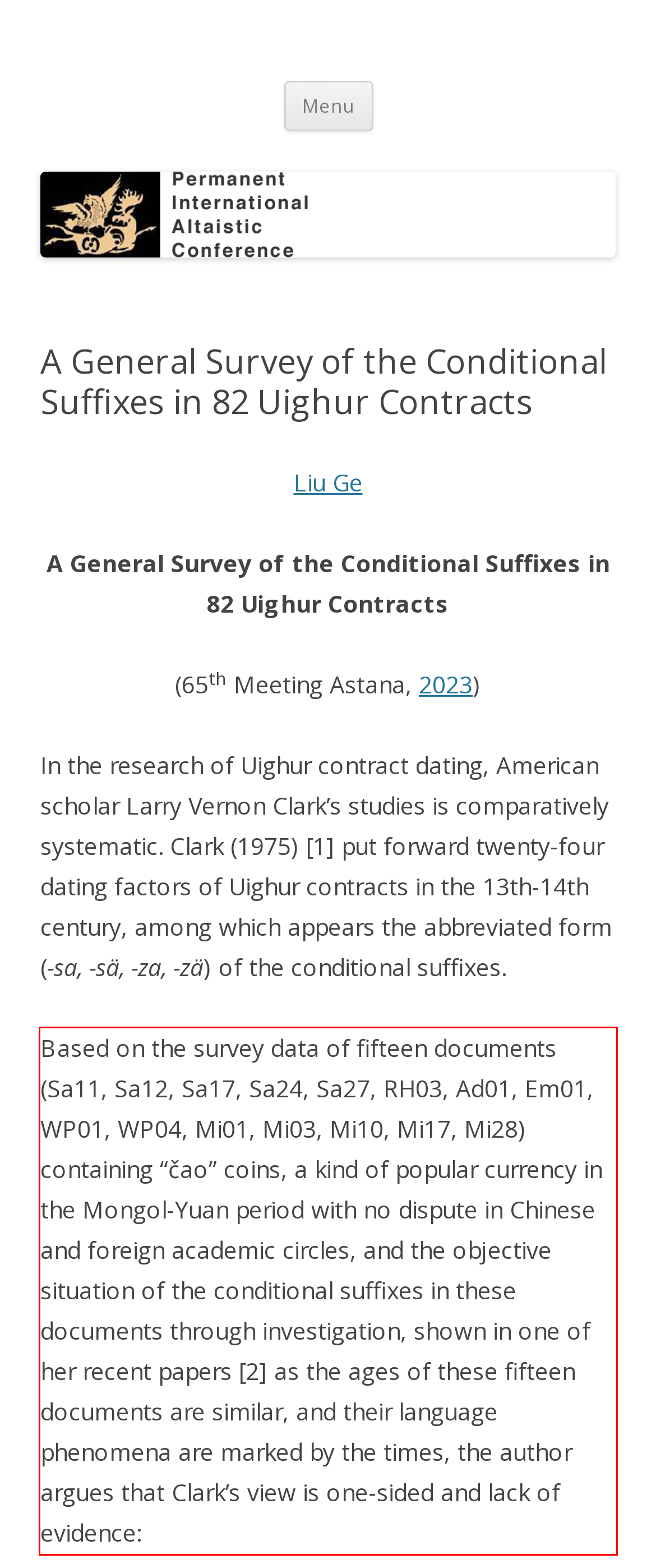Observe the screenshot of the webpage that includes a red rectangle bounding box. Conduct OCR on the content inside this red bounding box and generate the text.

Based on the survey data of fifteen documents (Sa11, Sa12, Sa17, Sa24, Sa27, RH03, Ad01, Em01, WP01, WP04, Mi01, Mi03, Mi10, Mi17, Mi28) containing “čao” coins, a kind of popular currency in the Mongol-Yuan period with no dispute in Chinese and foreign academic circles, and the objective situation of the conditional suffixes in these documents through investigation, shown in one of her recent papers [2] as the ages of these fifteen documents are similar, and their language phenomena are marked by the times, the author argues that Clark’s view is one-sided and lack of evidence: